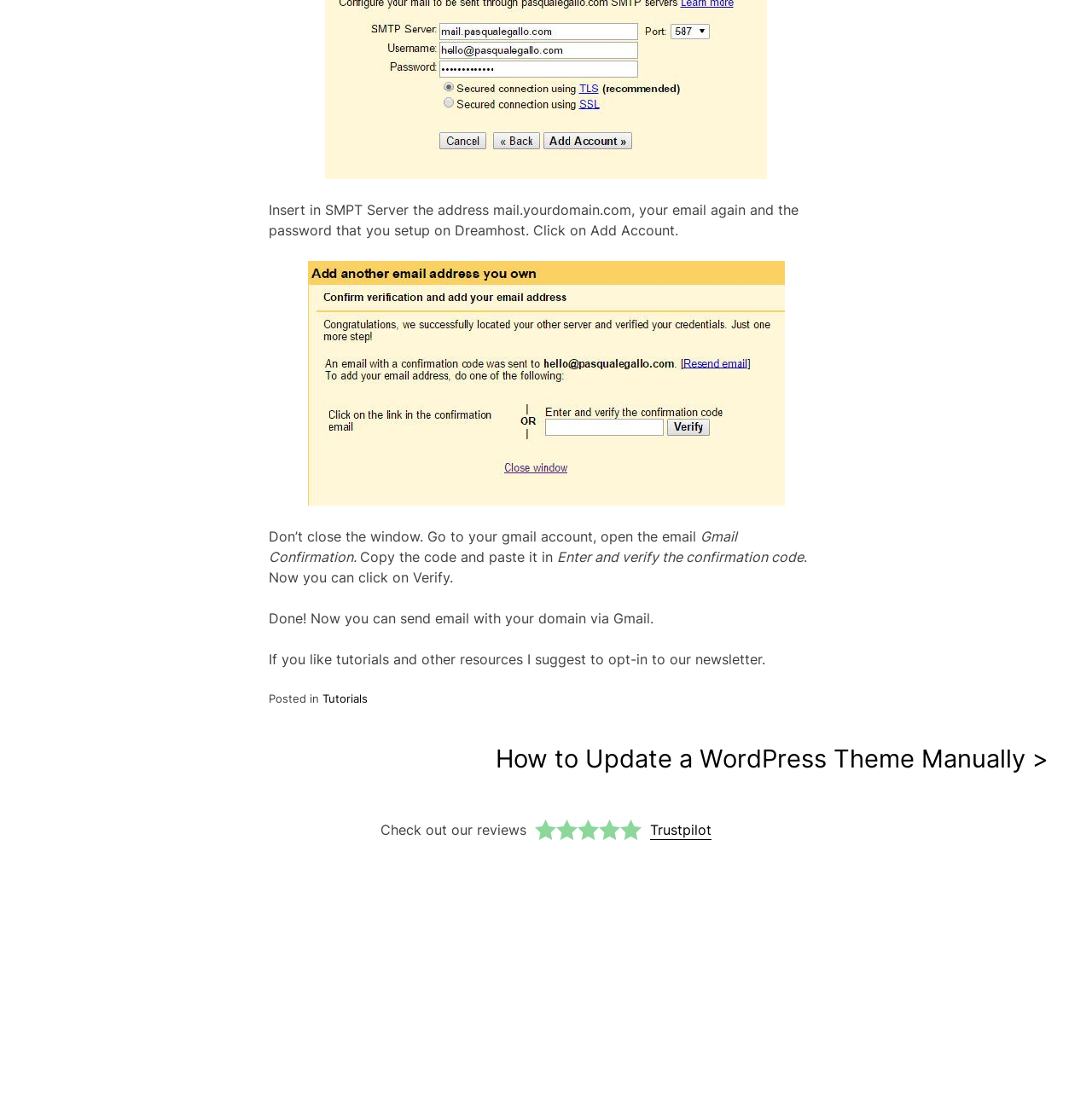Using the description: "Free Themes", determine the UI element's bounding box coordinates. Ensure the coordinates are in the format of four float numbers between 0 and 1, i.e., [left, top, right, bottom].

[0.506, 0.859, 0.571, 0.871]